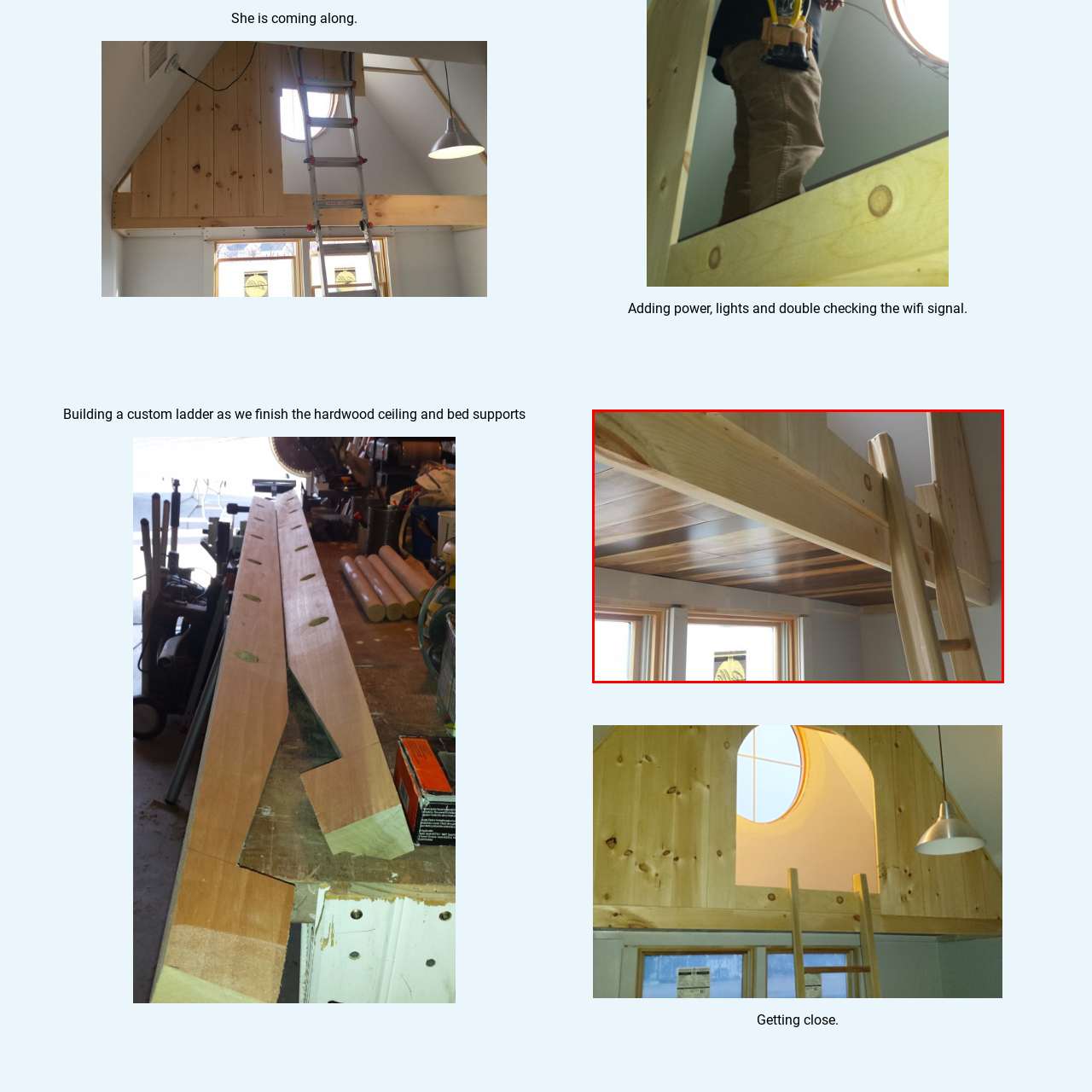Provide a thorough caption for the image that is surrounded by the red boundary.

The image showcases a beautifully crafted wooden loft space inside a room. Visible in the upper portion is a sturdy wooden frame that forms the foundation of the loft, adorned with a polished ceiling made from planks that exhibit a rich, warm hue. Below the loft, large windows allow natural light to flood the space, illuminating the soft textures of the wood. A sleek wooden ladder leans against the side of the loft, providing access to the elevated area. This setup hints at a cozy, functional living environment, perfect for maximizing space while maintaining an inviting aesthetic. The combination of warm wood tones and ample natural light creates a serene atmosphere, ideal for relaxation or as a creative retreat.